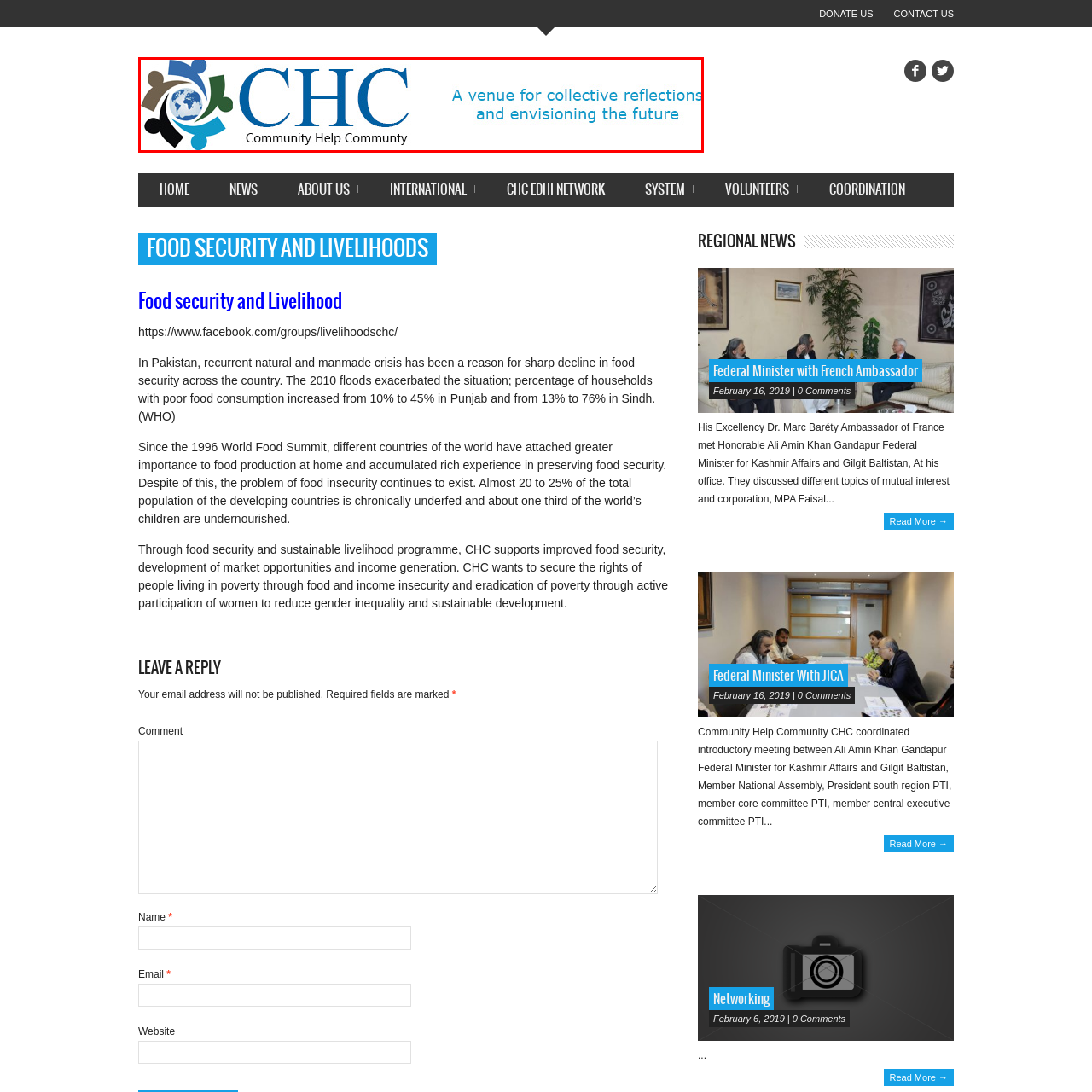Describe in detail the image that is highlighted by the red bounding box.

The image prominently features the logo of the Community Help Community (CHC), which includes a stylized globe surrounded by interlocking figures symbolizing unity and collaboration. The logo is set against a clean, white background, enhancing its visibility. Below the logo is the tagline, "A venue for collective reflections and envisioning the future," emphasizing the organization’s mission to foster dialogue and collaboration within communities. The use of diverse colors in the figures reflects inclusivity and cooperation, core values of the CHC as it focuses on community support and empowerment.